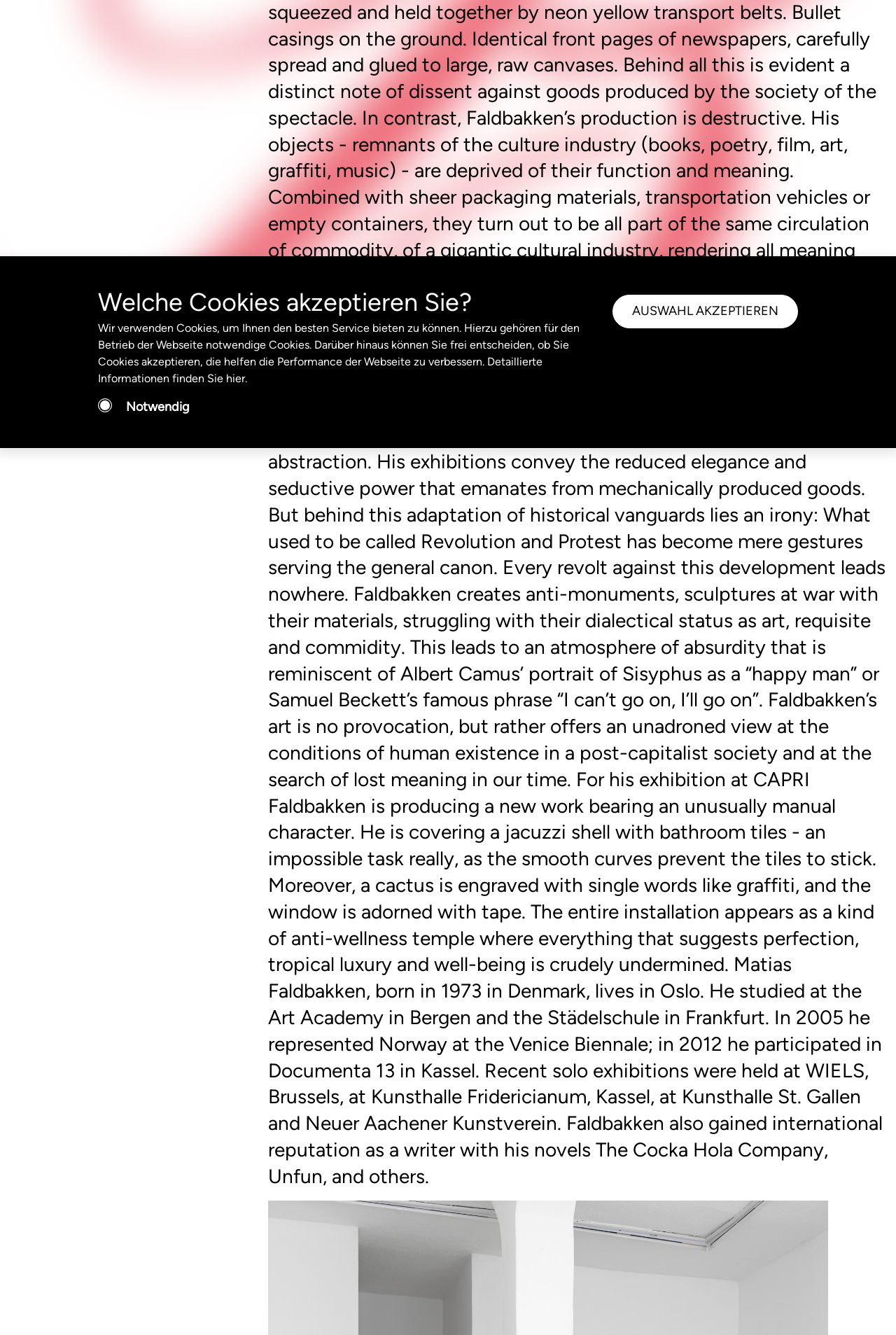Given the element description, predict the bounding box coordinates in the format (top-left x, top-left y, bottom-right x, bottom-right y). Make sure all values are between 0 and 1. Here is the element description: hier

[0.252, 0.279, 0.273, 0.289]